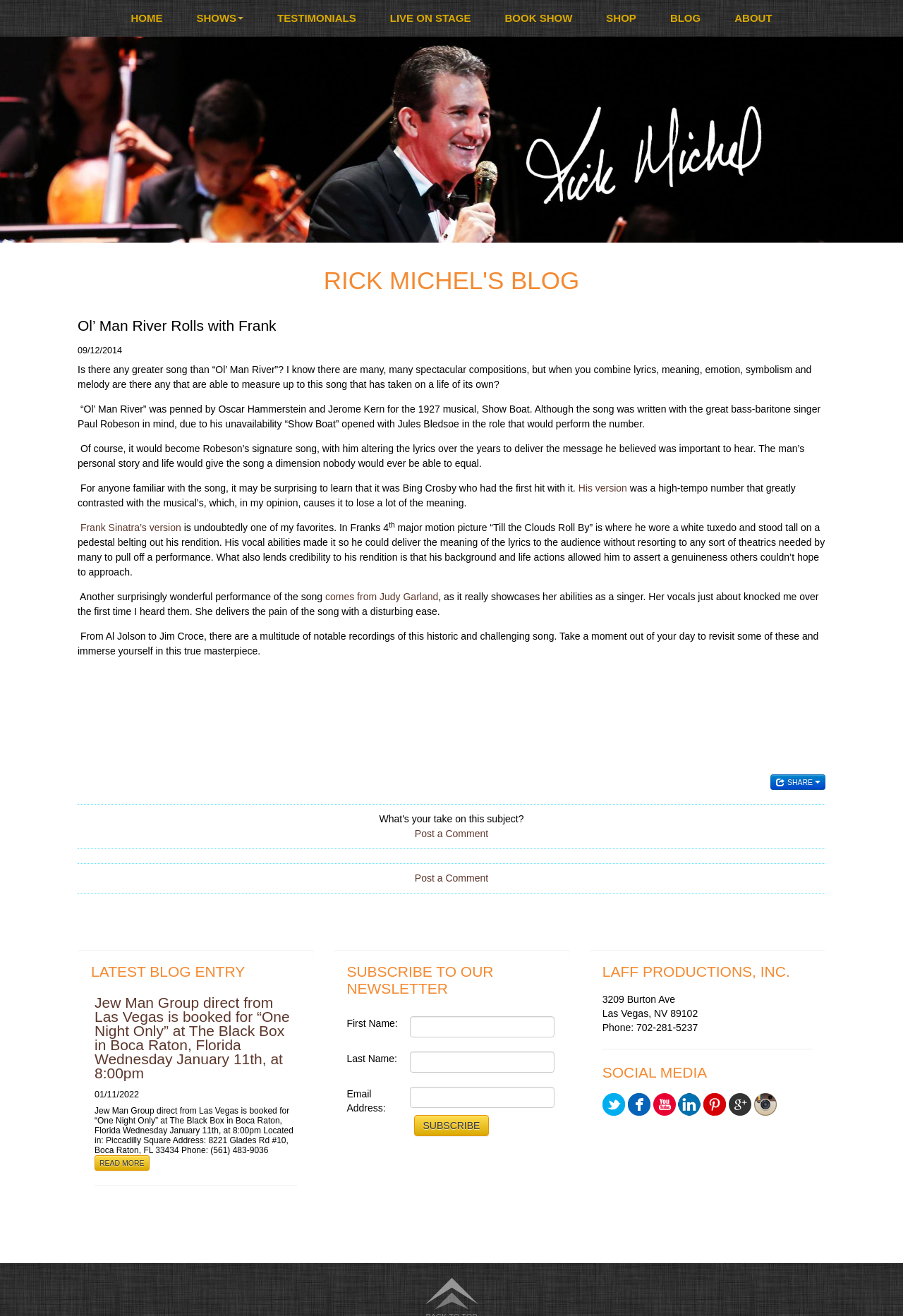Provide the bounding box coordinates of the HTML element this sentence describes: "Read More". The bounding box coordinates consist of four float numbers between 0 and 1, i.e., [left, top, right, bottom].

[0.105, 0.878, 0.165, 0.89]